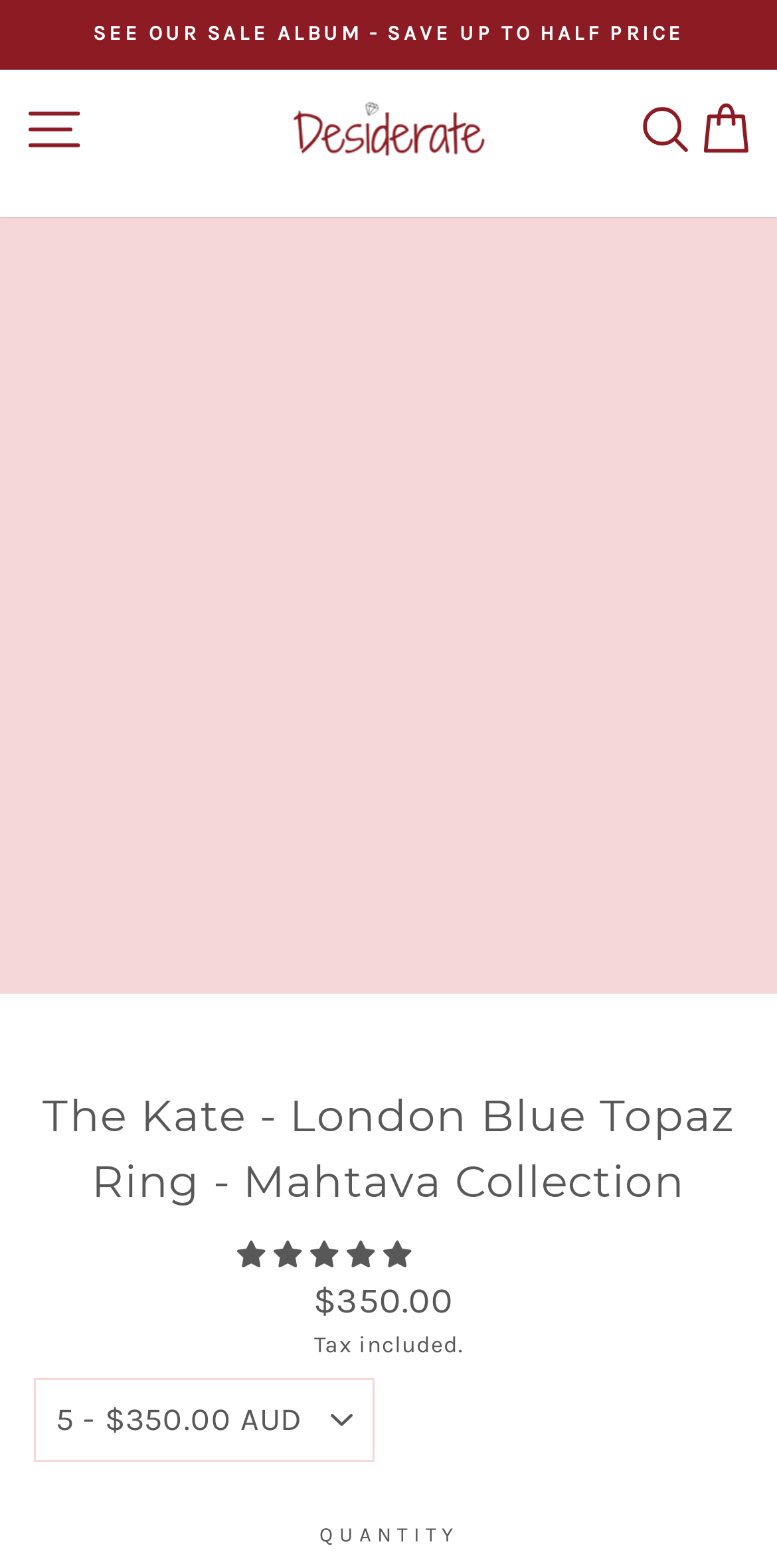Please determine the bounding box coordinates for the element with the description: "title="Phone number"".

None